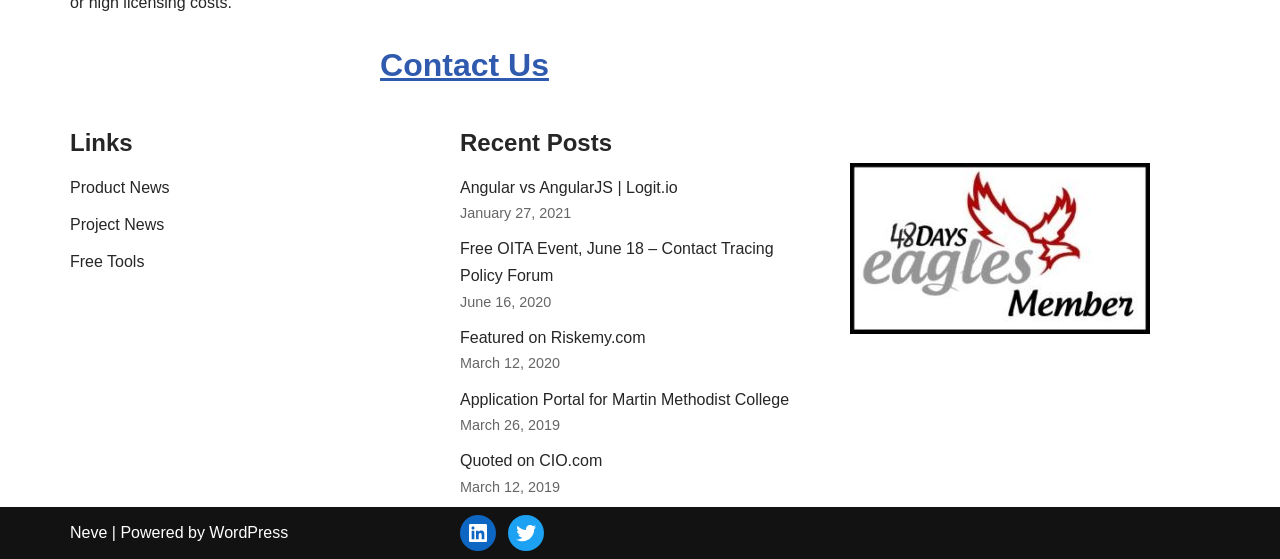Predict the bounding box of the UI element based on the description: "Angular vs AngularJS | Logit.io". The coordinates should be four float numbers between 0 and 1, formatted as [left, top, right, bottom].

[0.359, 0.319, 0.529, 0.35]